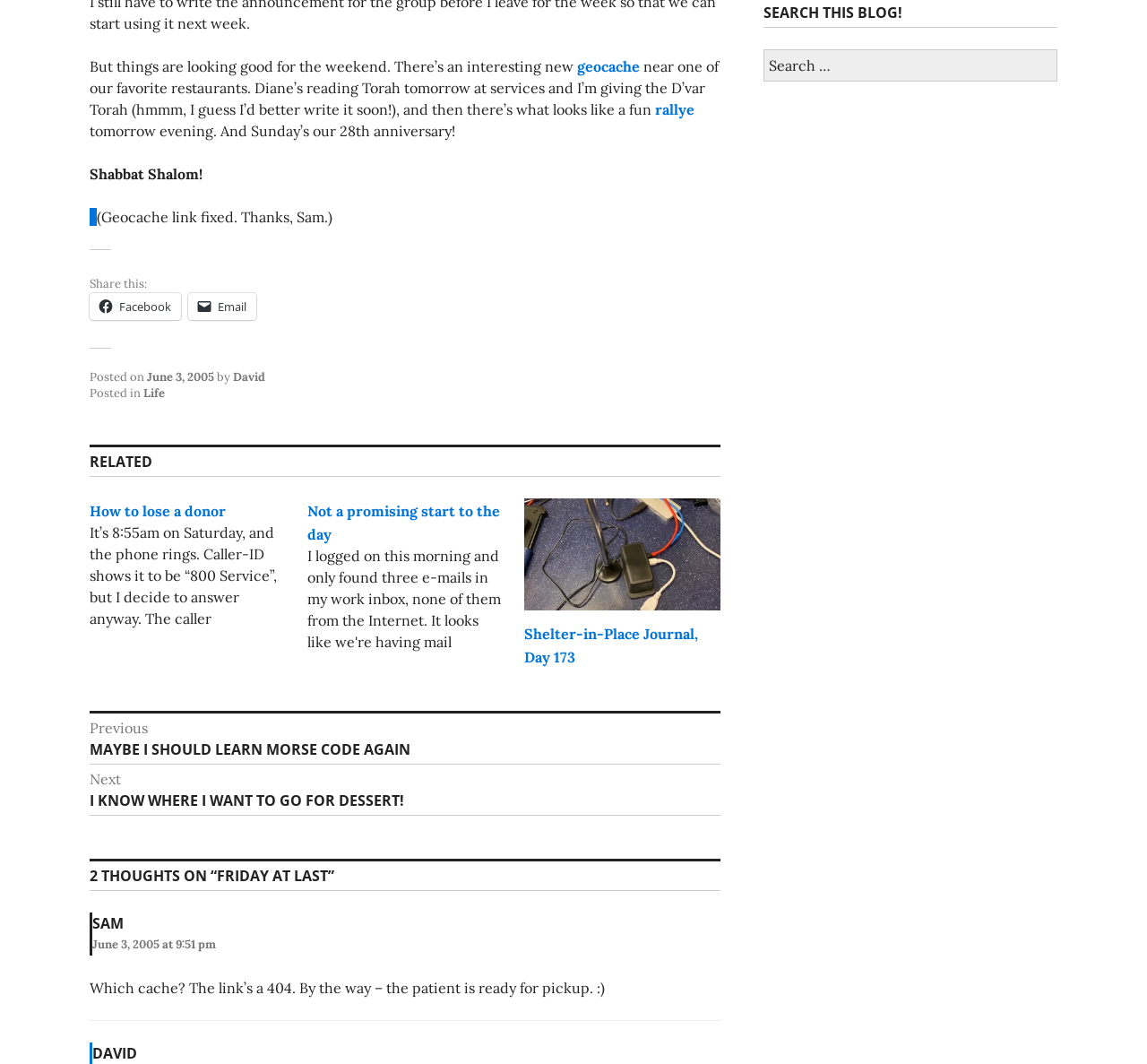Given the description: "June 3, 2005June 3, 2005", determine the bounding box coordinates of the UI element. The coordinates should be formatted as four float numbers between 0 and 1, [left, top, right, bottom].

[0.128, 0.347, 0.187, 0.361]